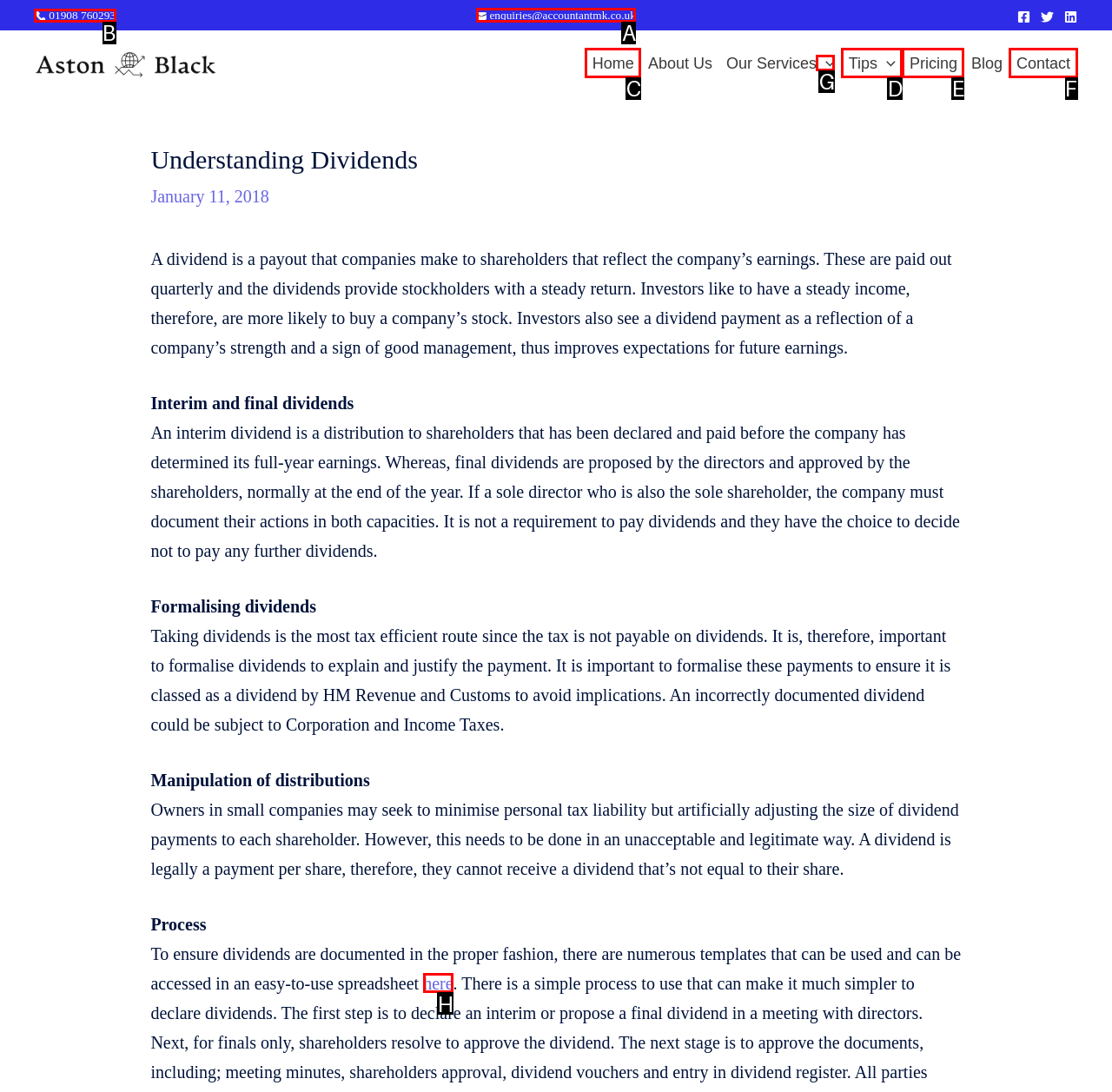Tell me which element should be clicked to achieve the following objective: Call the phone number
Reply with the letter of the correct option from the displayed choices.

B